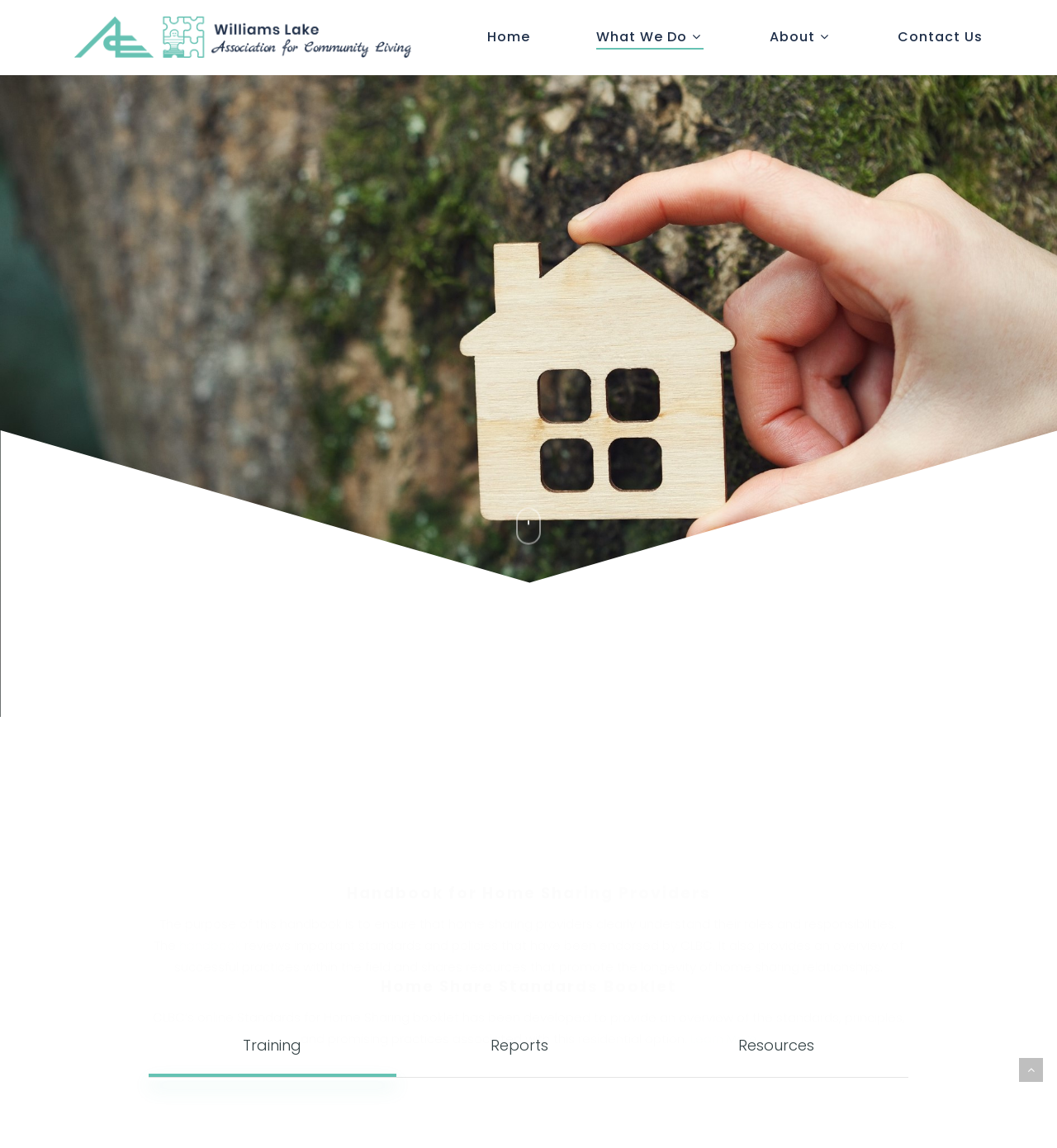Please mark the clickable region by giving the bounding box coordinates needed to complete this instruction: "Visit Williams Lake Association for Community Living website".

[0.07, 0.014, 0.389, 0.05]